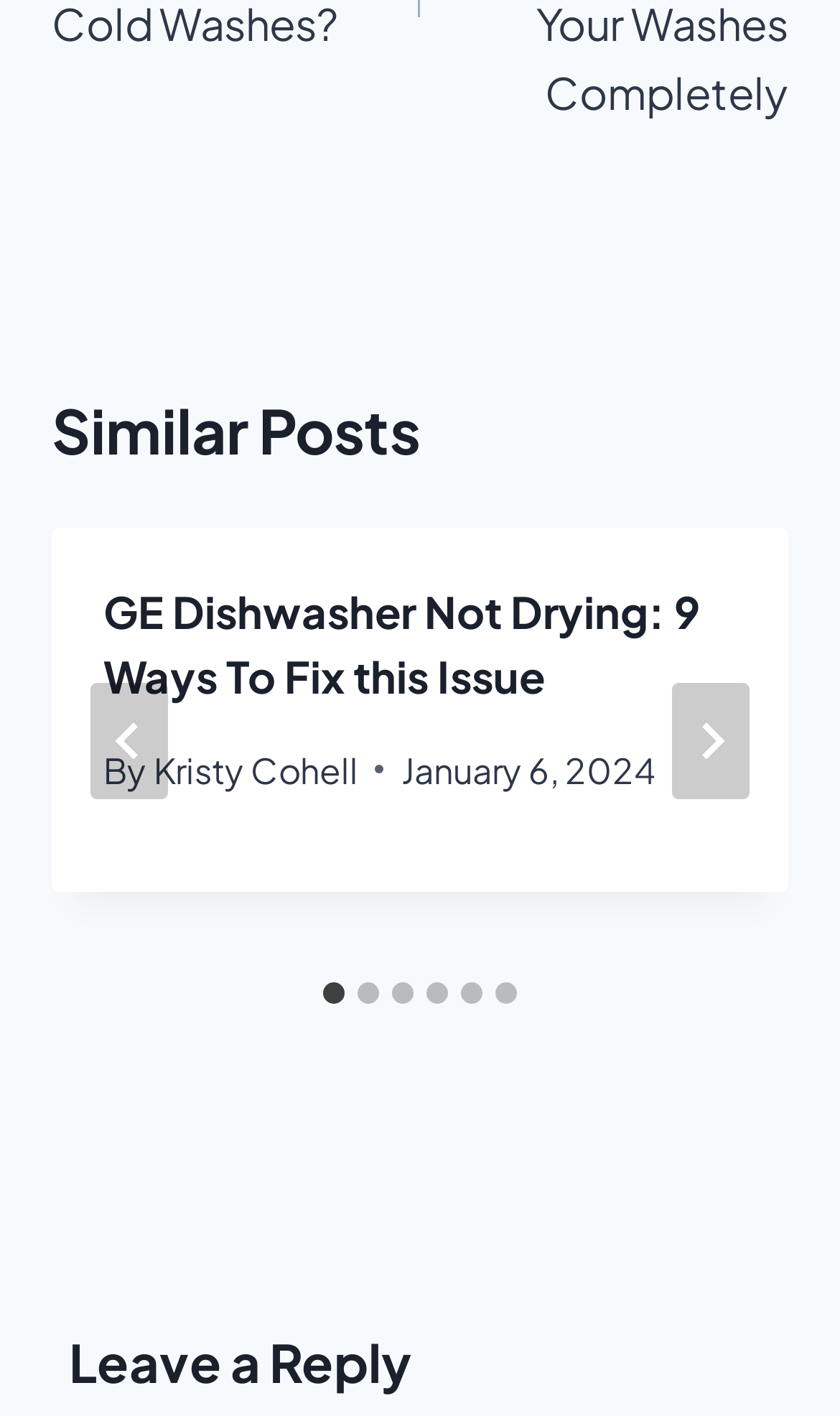How many slides are there in the post?
Please respond to the question with as much detail as possible.

I counted the number of tabs in the tablist with the label 'Select a slide to show', which are 6, indicating that there are 6 slides in the post.